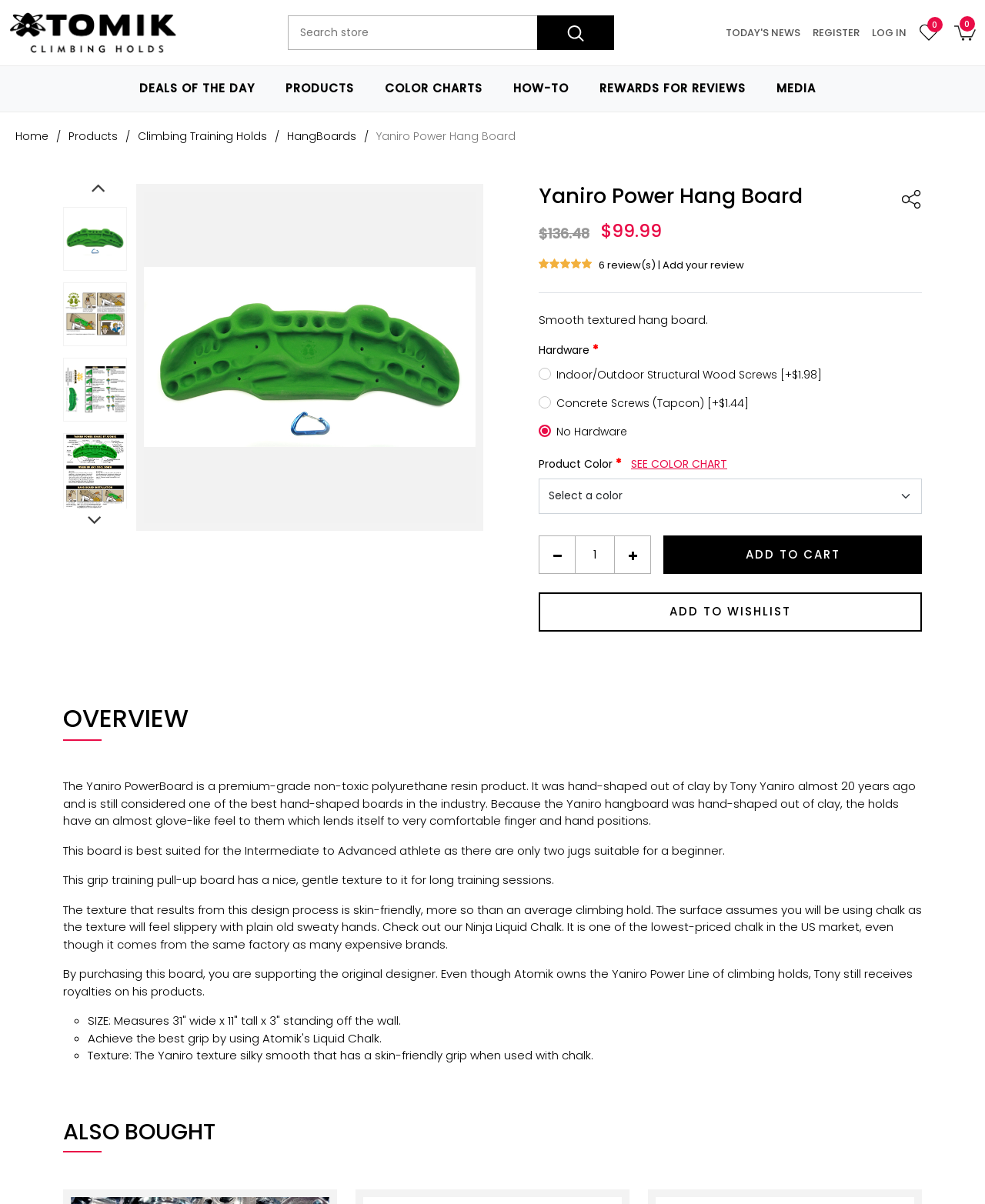Identify the coordinates of the bounding box for the element that must be clicked to accomplish the instruction: "View product details".

[0.547, 0.152, 0.815, 0.176]